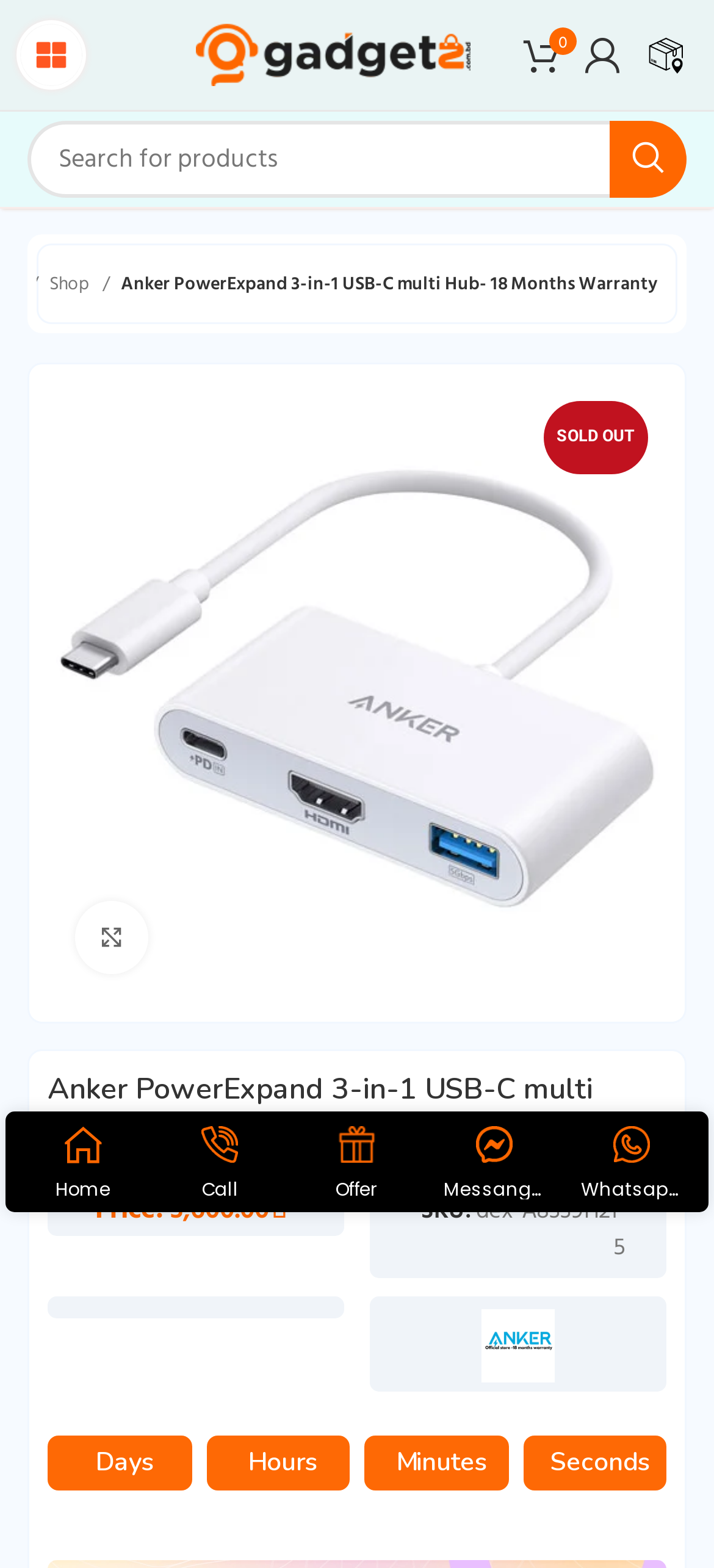Using the information in the image, could you please answer the following question in detail:
Is the product currently in stock?

I found that the product is currently out of stock by looking at the 'SOLD OUT' static text which is located above the product image.